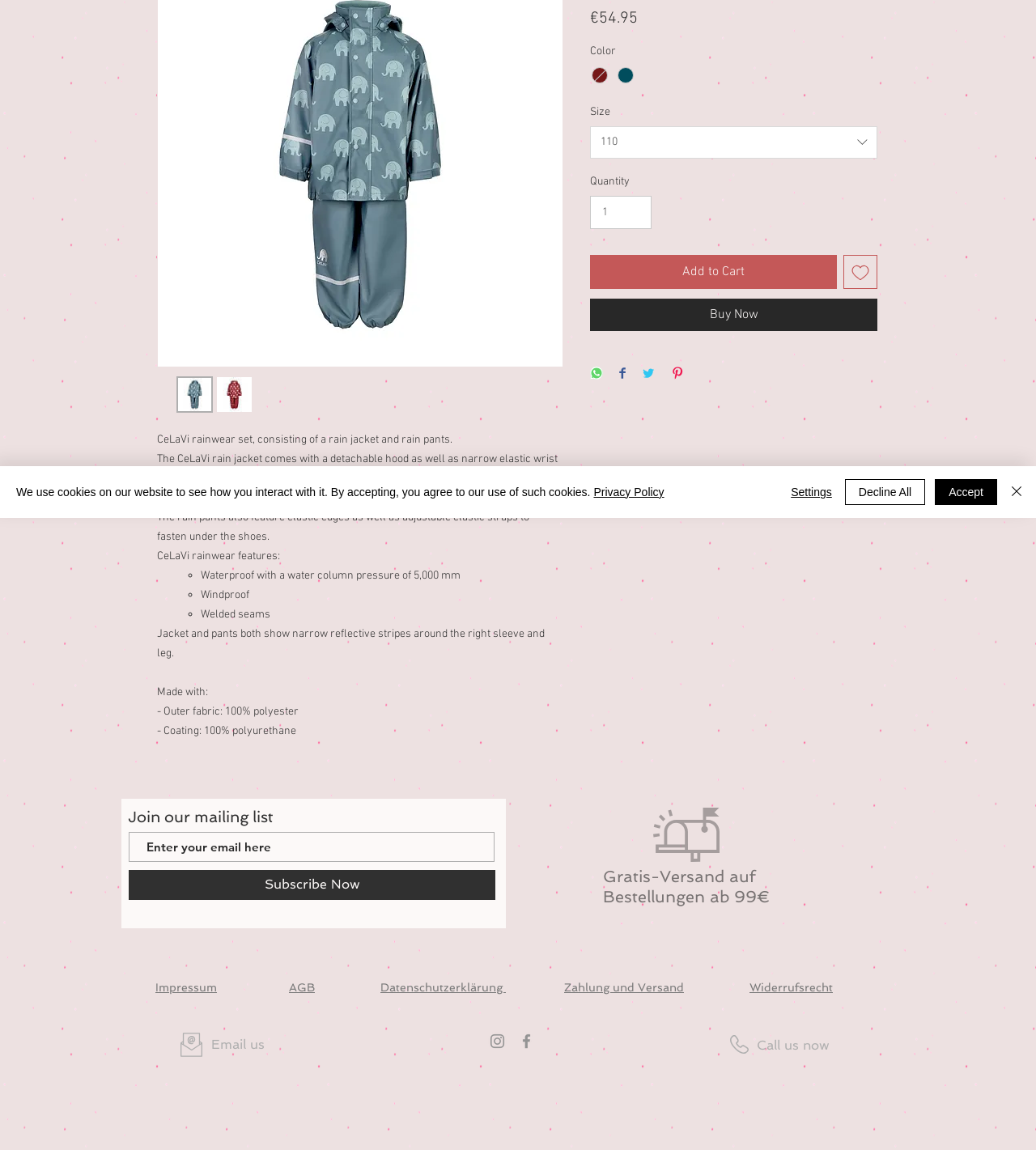Using the provided description: "#comp-ko2s864l svg [data-color="1"] {fill: #AFAFAF;}", find the bounding box coordinates of the corresponding UI element. The output should be four float numbers between 0 and 1, in the format [left, top, right, bottom].

[0.174, 0.898, 0.195, 0.919]